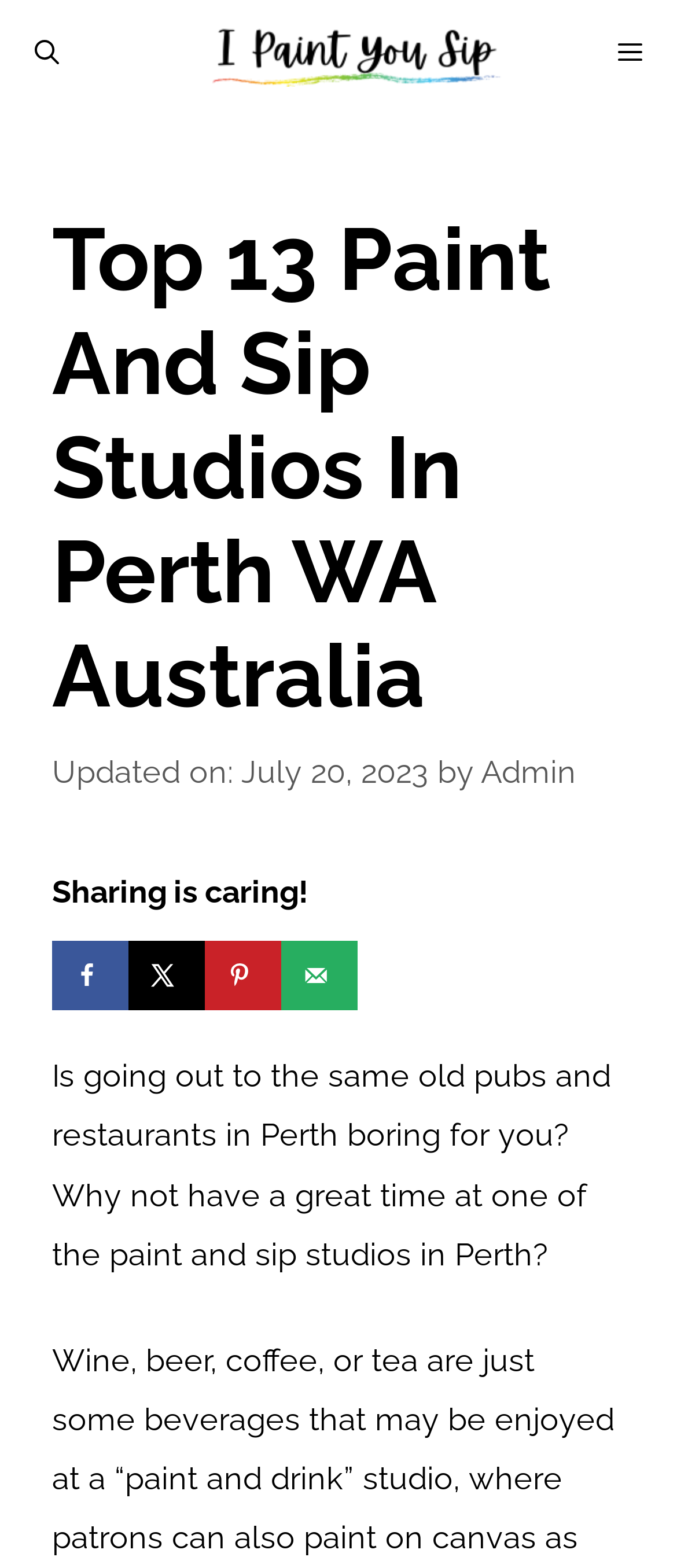What is the date of the last update?
Provide a fully detailed and comprehensive answer to the question.

The date of the last update can be found in the time element, which says 'Updated on: July 20, 2023'.